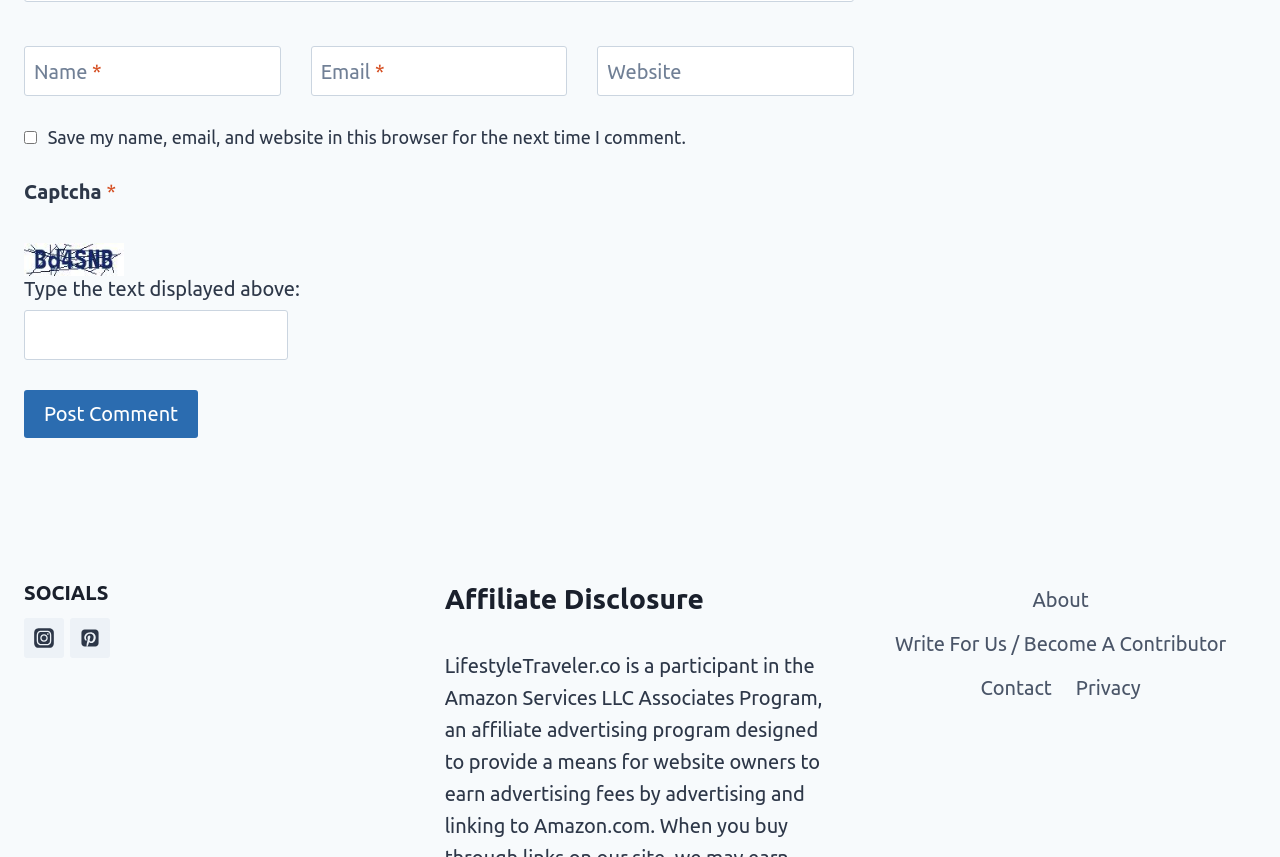Please find the bounding box coordinates (top-left x, top-left y, bottom-right x, bottom-right y) in the screenshot for the UI element described as follows: About

[0.797, 0.675, 0.86, 0.726]